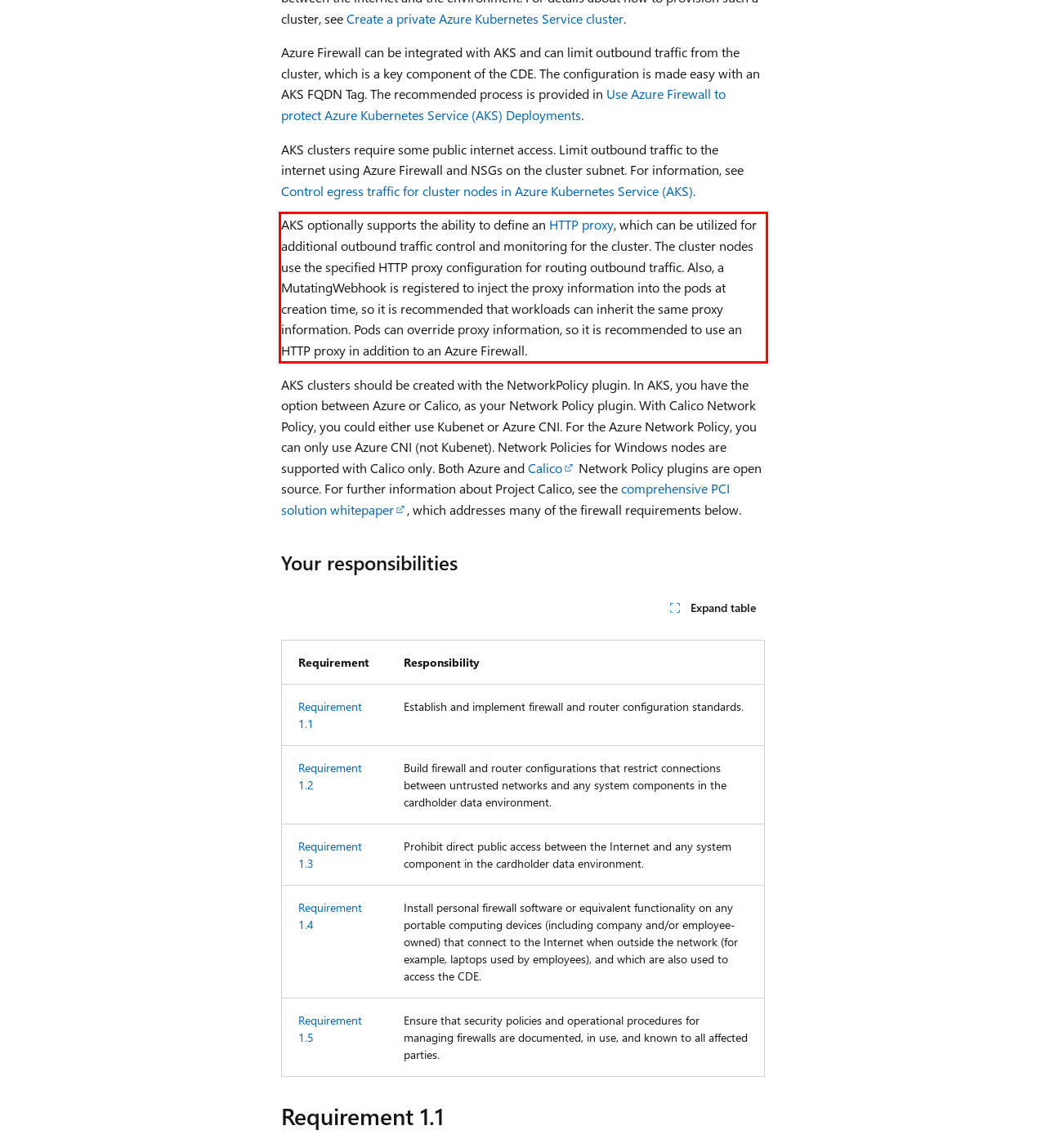From the given screenshot of a webpage, identify the red bounding box and extract the text content within it.

AKS optionally supports the ability to define an HTTP proxy, which can be utilized for additional outbound traffic control and monitoring for the cluster. The cluster nodes use the specified HTTP proxy configuration for routing outbound traffic. Also, a MutatingWebhook is registered to inject the proxy information into the pods at creation time, so it is recommended that workloads can inherit the same proxy information. Pods can override proxy information, so it is recommended to use an HTTP proxy in addition to an Azure Firewall.